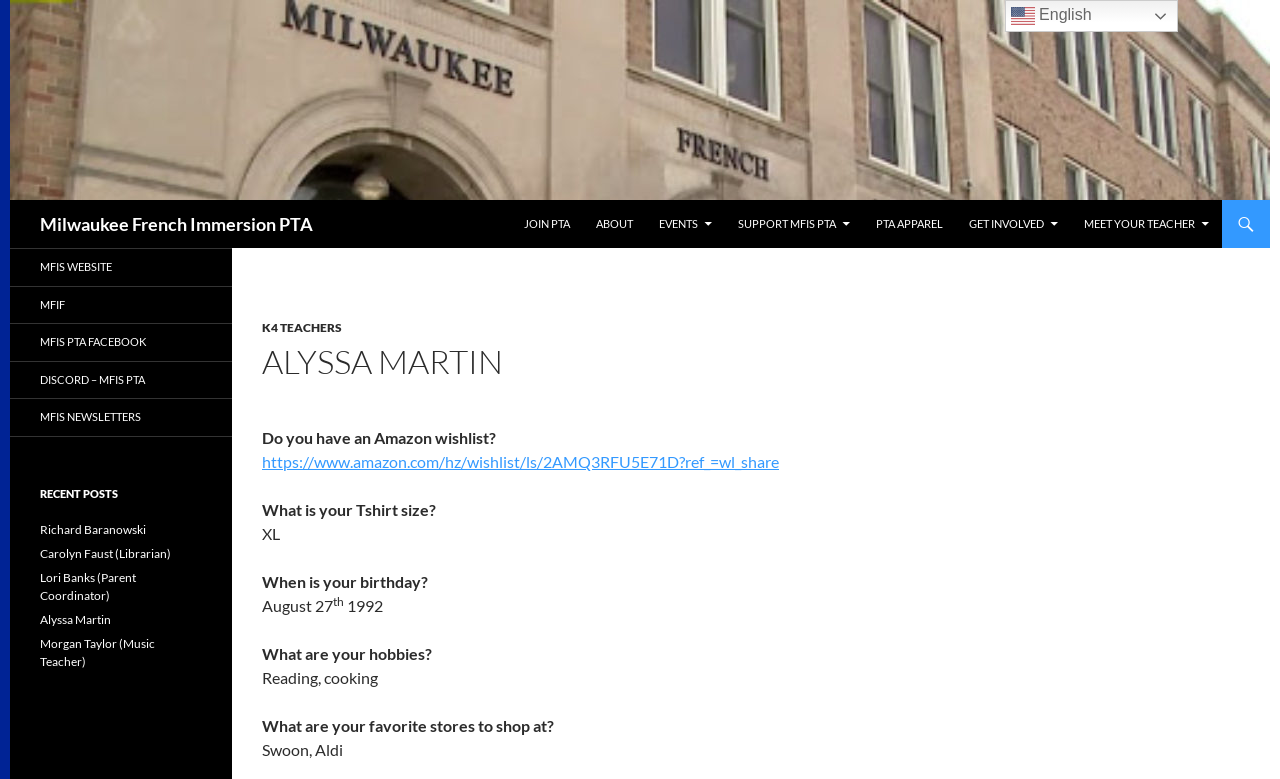For the element described, predict the bounding box coordinates as (top-left x, top-left y, bottom-right x, bottom-right y). All values should be between 0 and 1. Element description: JOIN PTA

[0.4, 0.257, 0.455, 0.318]